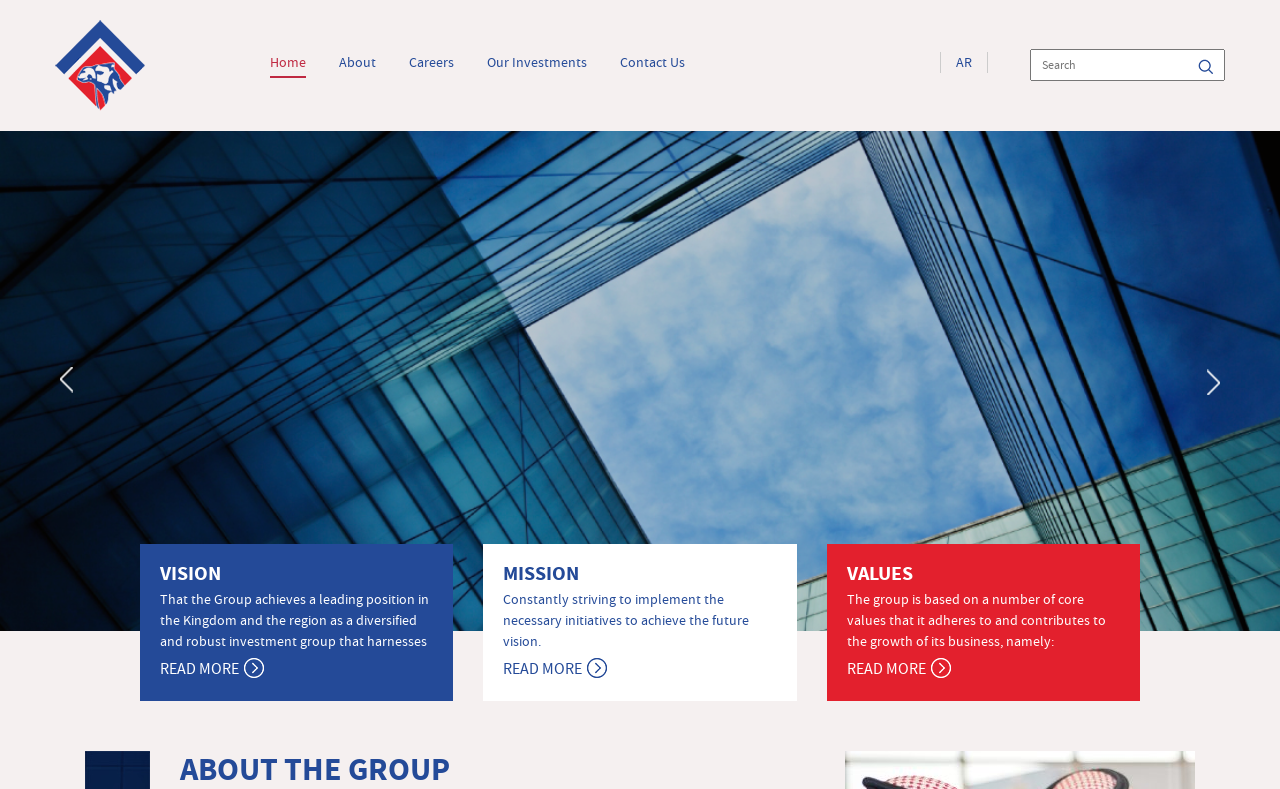Provide the bounding box coordinates of the section that needs to be clicked to accomplish the following instruction: "Click the READ MORE button about the Group's mission."

[0.393, 0.833, 0.474, 0.863]